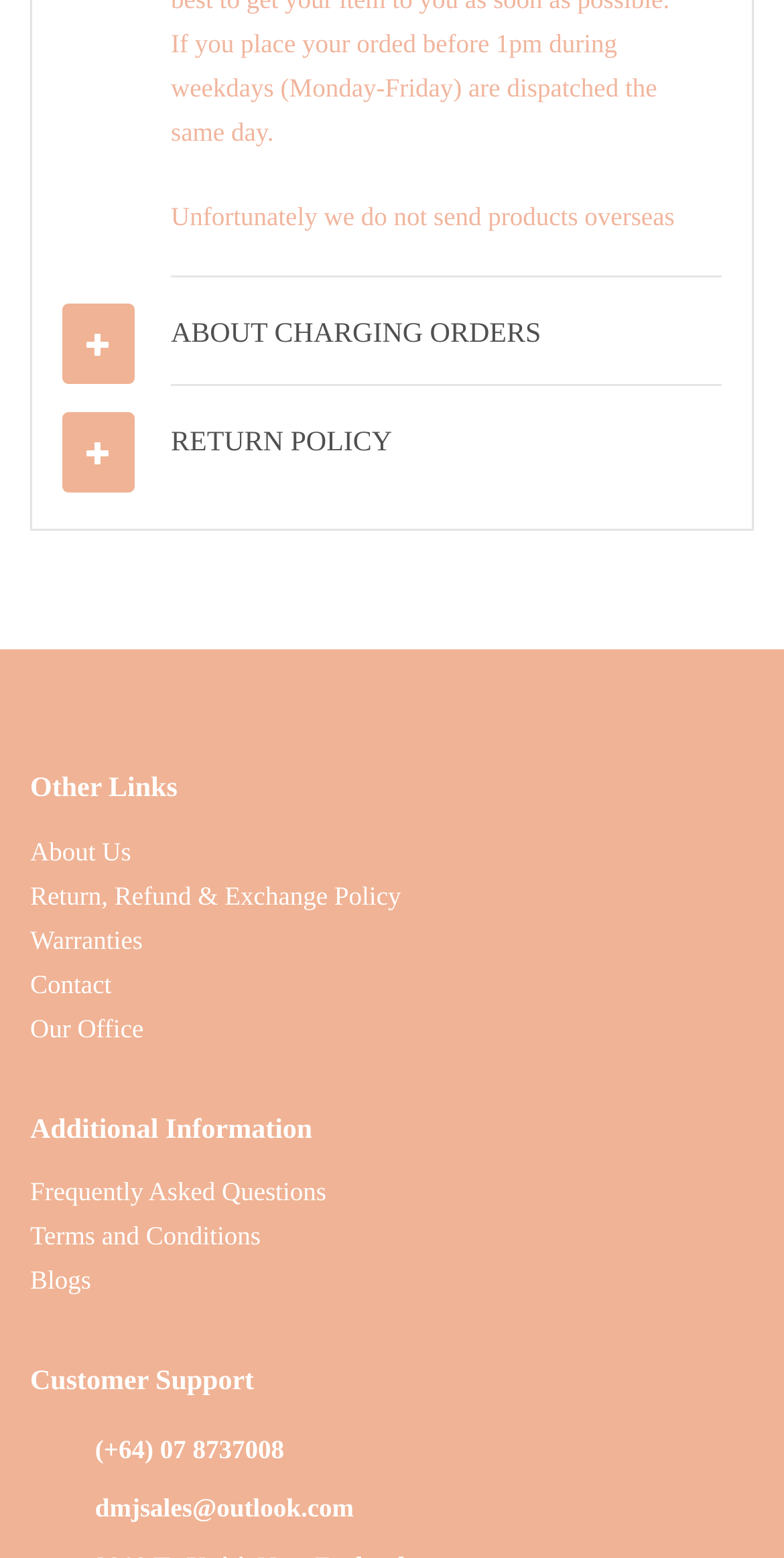Find the bounding box coordinates for the area you need to click to carry out the instruction: "Read frequently asked questions". The coordinates should be four float numbers between 0 and 1, indicated as [left, top, right, bottom].

[0.038, 0.755, 0.416, 0.774]